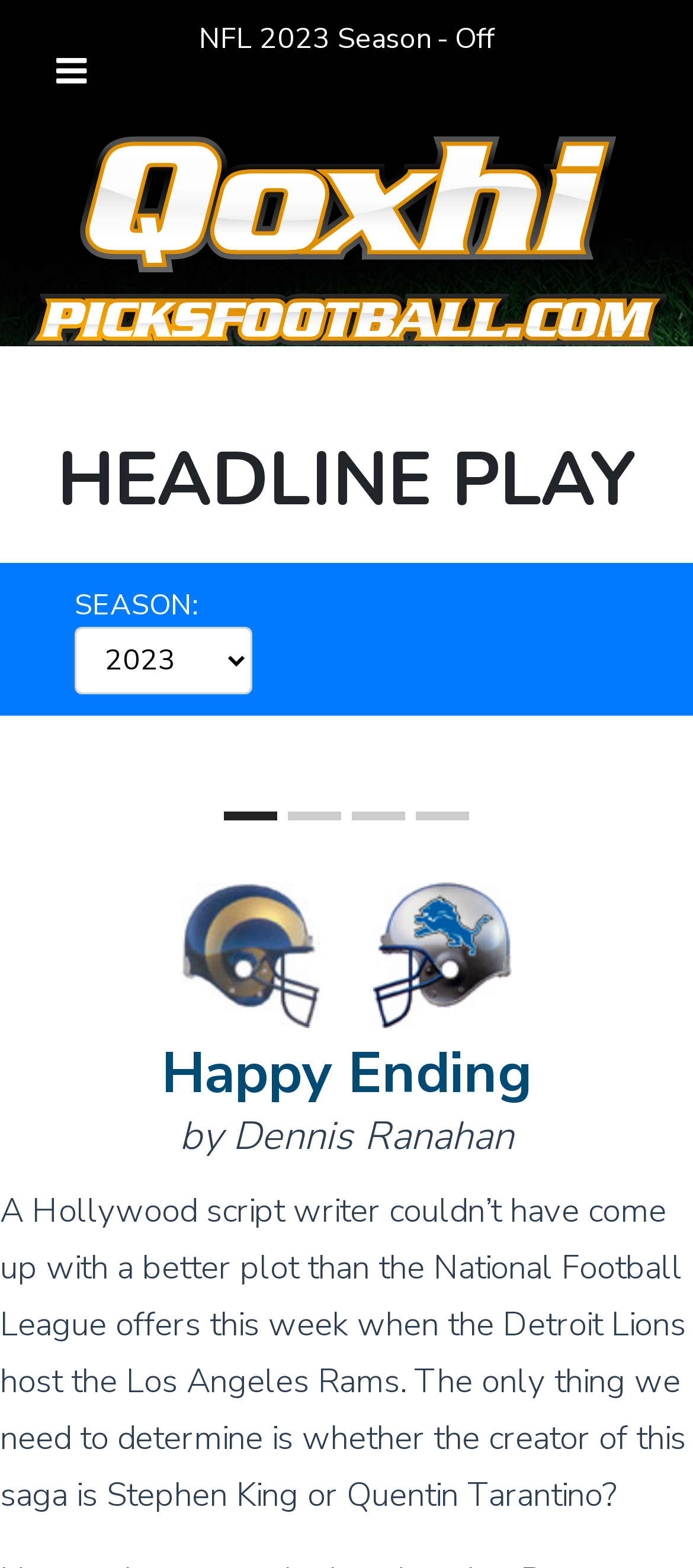Give a short answer to this question using one word or a phrase:
How many images are on the webpage?

3